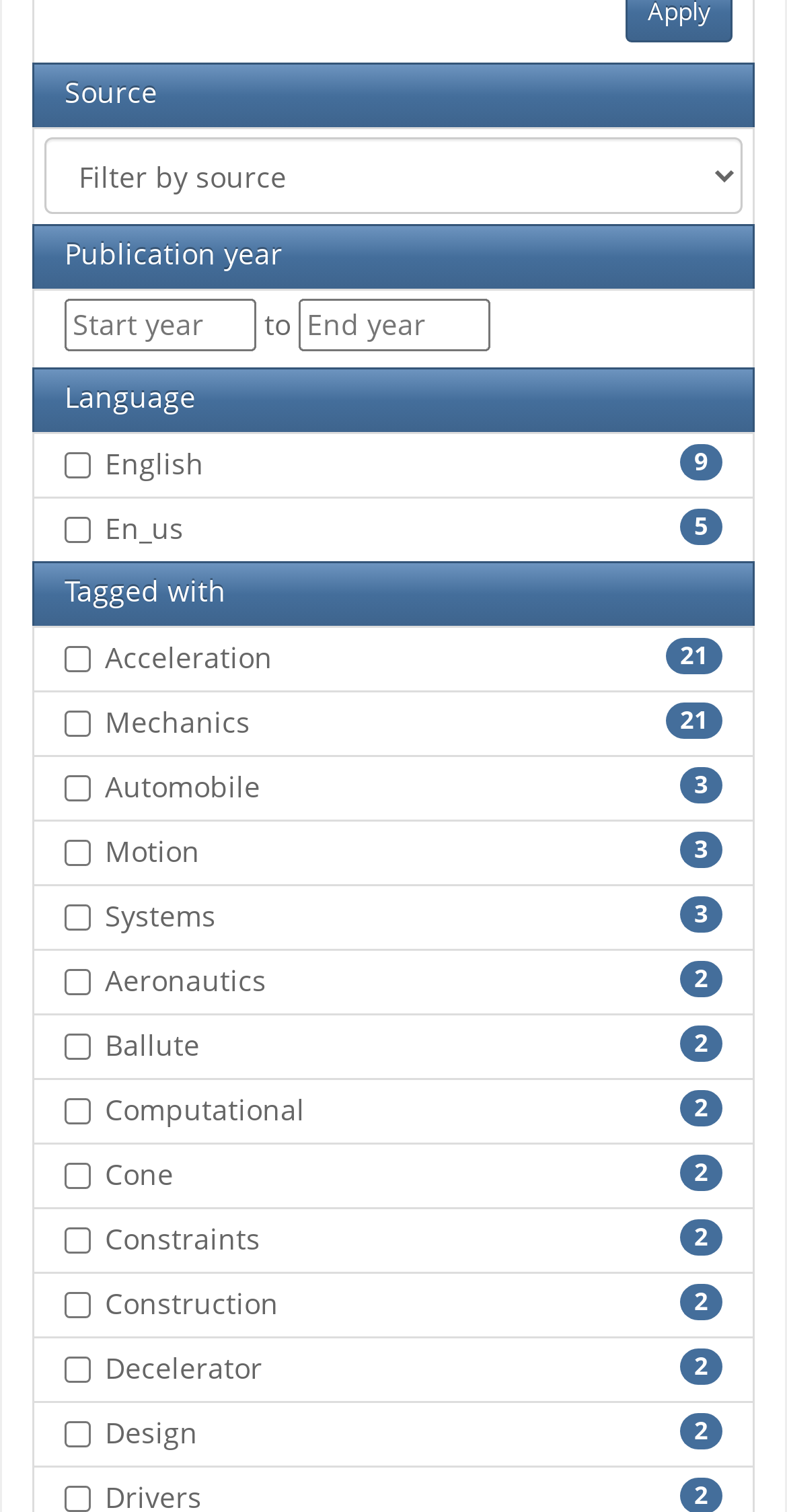Locate the bounding box of the UI element described in the following text: "parent_node: Mechanics name="subject[]" value="mechanics"".

[0.082, 0.47, 0.115, 0.487]